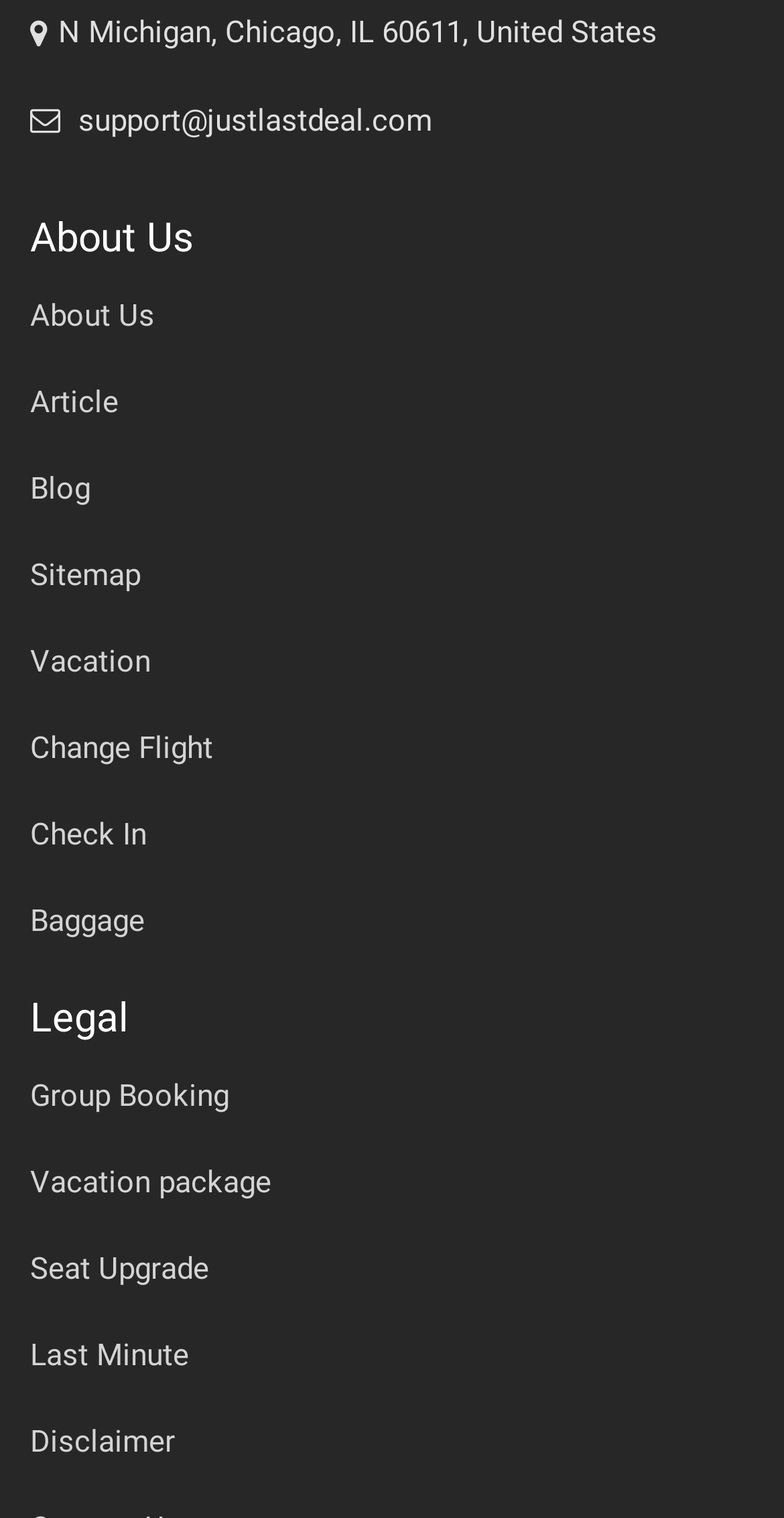Provide the bounding box coordinates for the area that should be clicked to complete the instruction: "Read about us".

[0.038, 0.141, 0.962, 0.17]